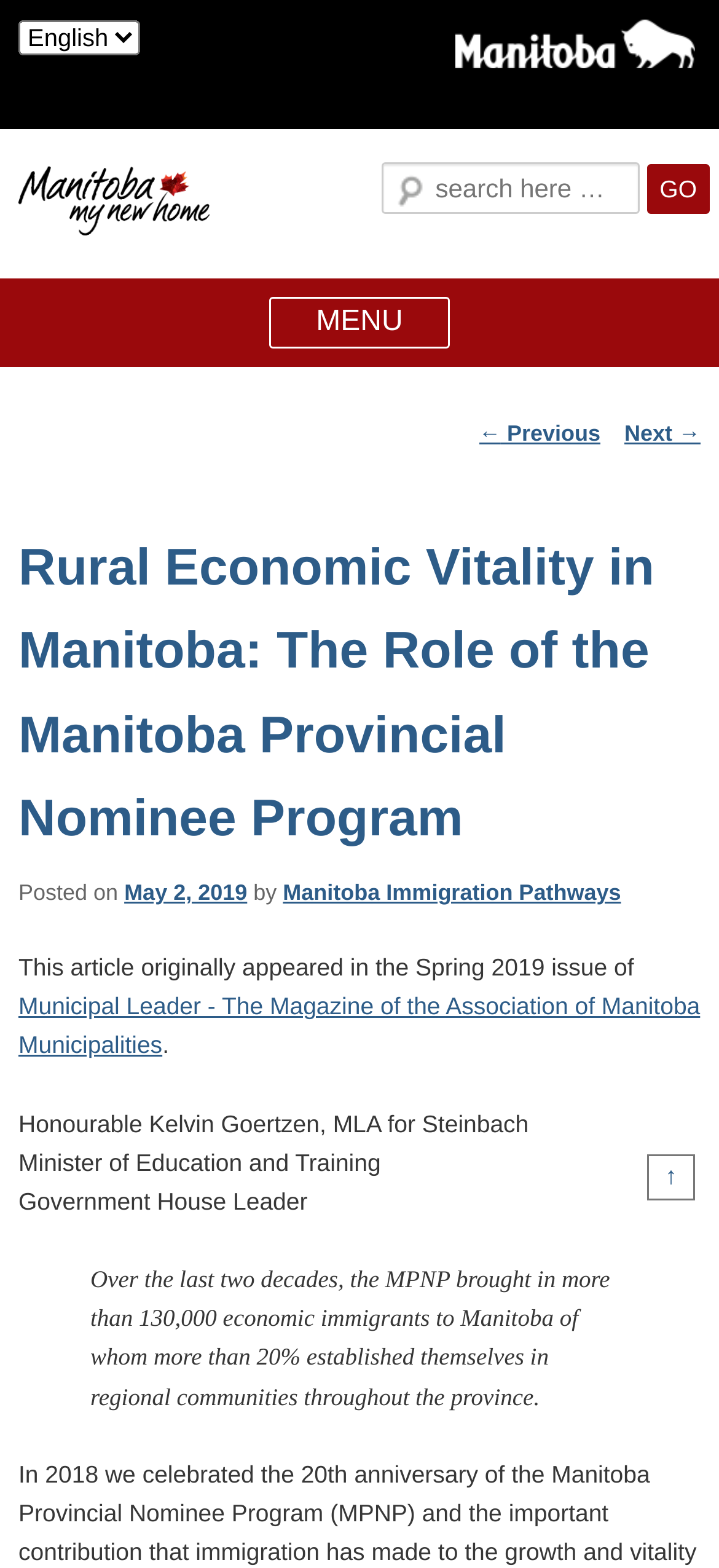Offer an in-depth caption of the entire webpage.

The webpage is about "Rural Economic Vitality in Manitoba: The Role of the Manitoba Provincial Nominee Program". At the top, there are two "Skip to" links, one for primary content and one for the footer, followed by a language selection dropdown menu and a link to the Symbol of the Province of Manitoba, accompanied by an image. 

Below these elements, the webpage is divided into two main sections. On the left, there is a navigation menu with links to "Manitoba Immigration" and "Immigrate to Manitoba, Canada". On the right, there is a search bar with a "Go" button. 

Further down, there is a "MENU" button, followed by a "Post navigation" section with links to previous and next pages. The main content of the webpage is an article with a heading, "Rural Economic Vitality in Manitoba: The Role of the Manitoba Provincial Nominee Program", and a subheading with the date "May 2, 2019". 

The article is written by "Manitoba Immigration Pathways" and originally appeared in the Spring 2019 issue of "Municipal Leader - The Magazine of the Association of Manitoba Municipalities". The author is "Honourable Kelvin Goertzen, MLA for Steinbach, Minister of Education and Training, and Government House Leader". 

The article begins with a blockquote, which states that the MPNP brought in over 130,000 economic immigrants to Manitoba, with more than 20% establishing themselves in regional communities throughout the province. At the bottom of the page, there is a "Scroll Top ↑" link.